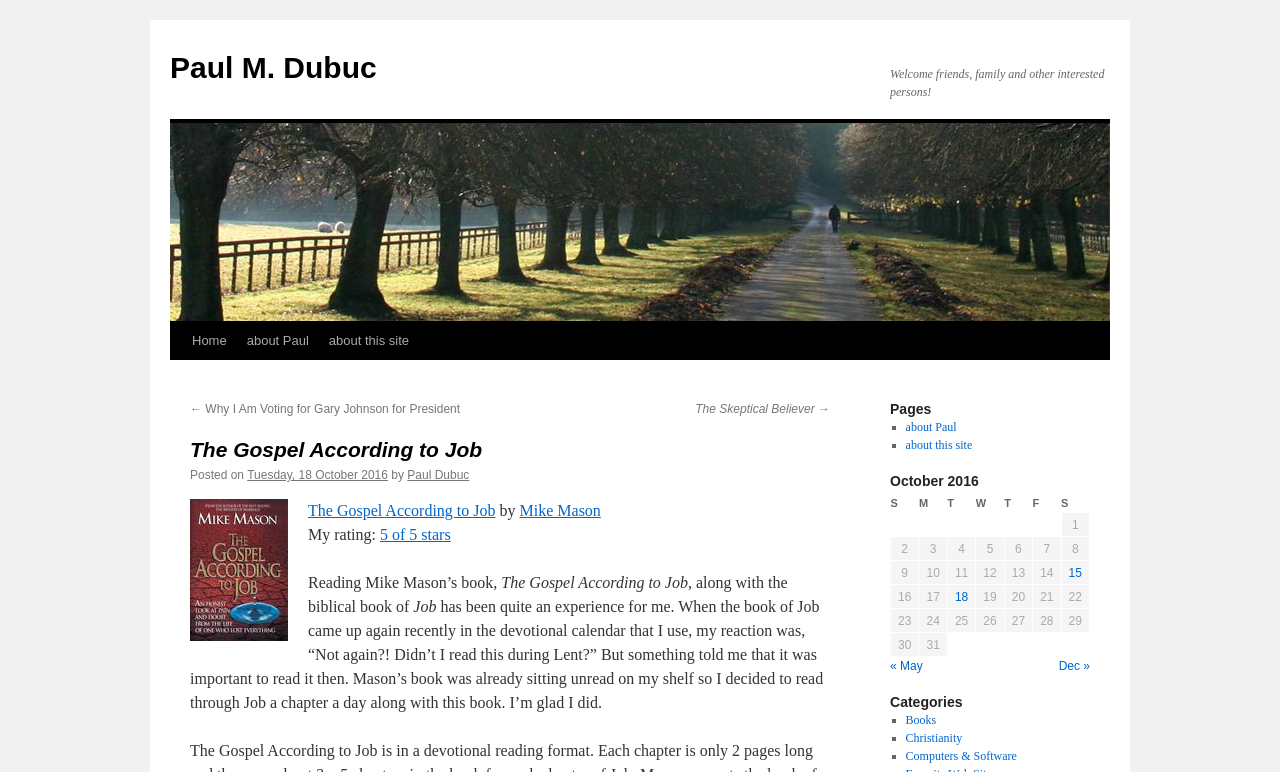Please predict the bounding box coordinates of the element's region where a click is necessary to complete the following instruction: "Read the post published on October 18, 2016". The coordinates should be represented by four float numbers between 0 and 1, i.e., [left, top, right, bottom].

[0.74, 0.757, 0.762, 0.788]